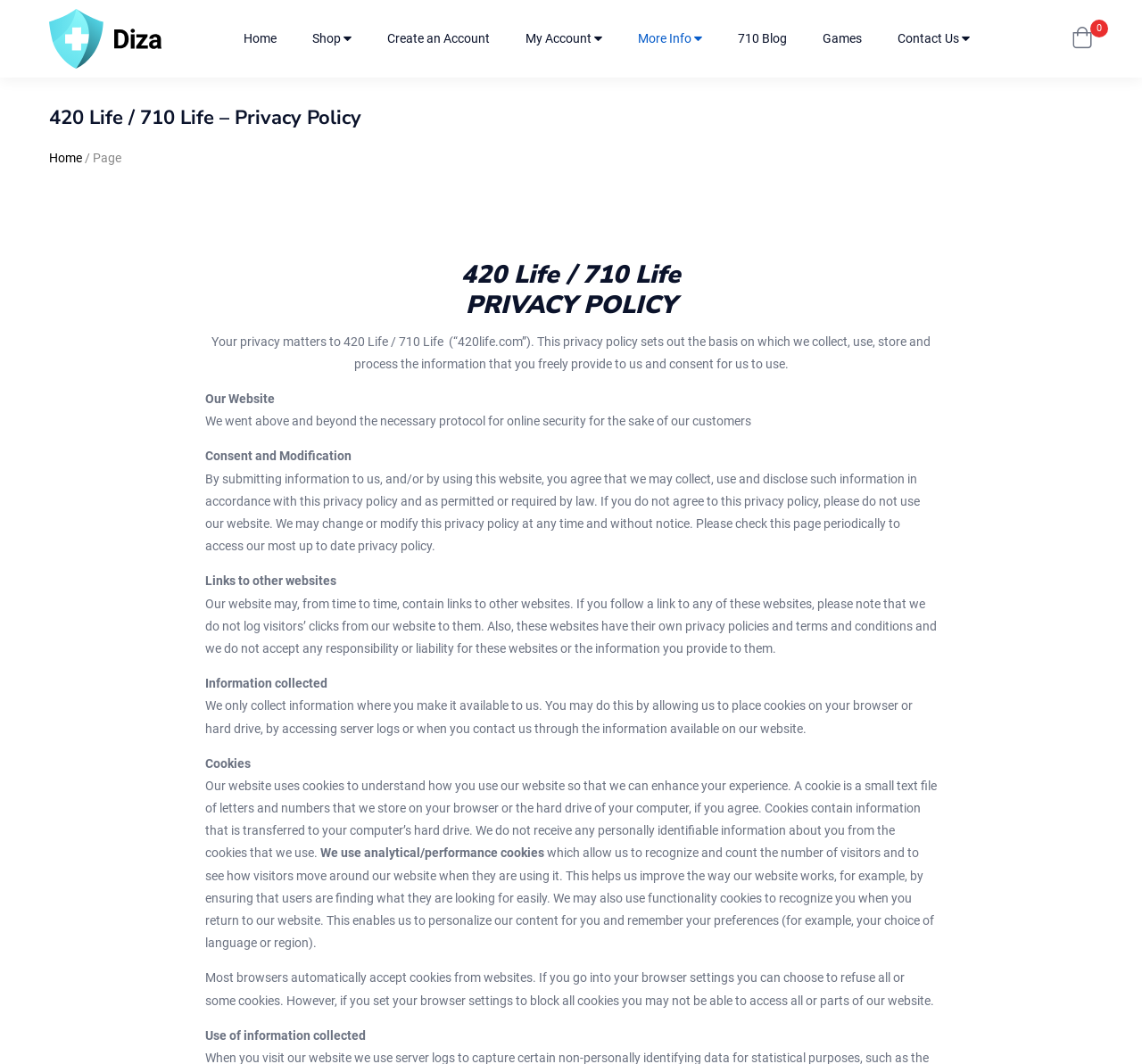Please locate the bounding box coordinates of the element's region that needs to be clicked to follow the instruction: "Click the Contact Us link". The bounding box coordinates should be provided as four float numbers between 0 and 1, i.e., [left, top, right, bottom].

[0.786, 0.029, 0.849, 0.043]